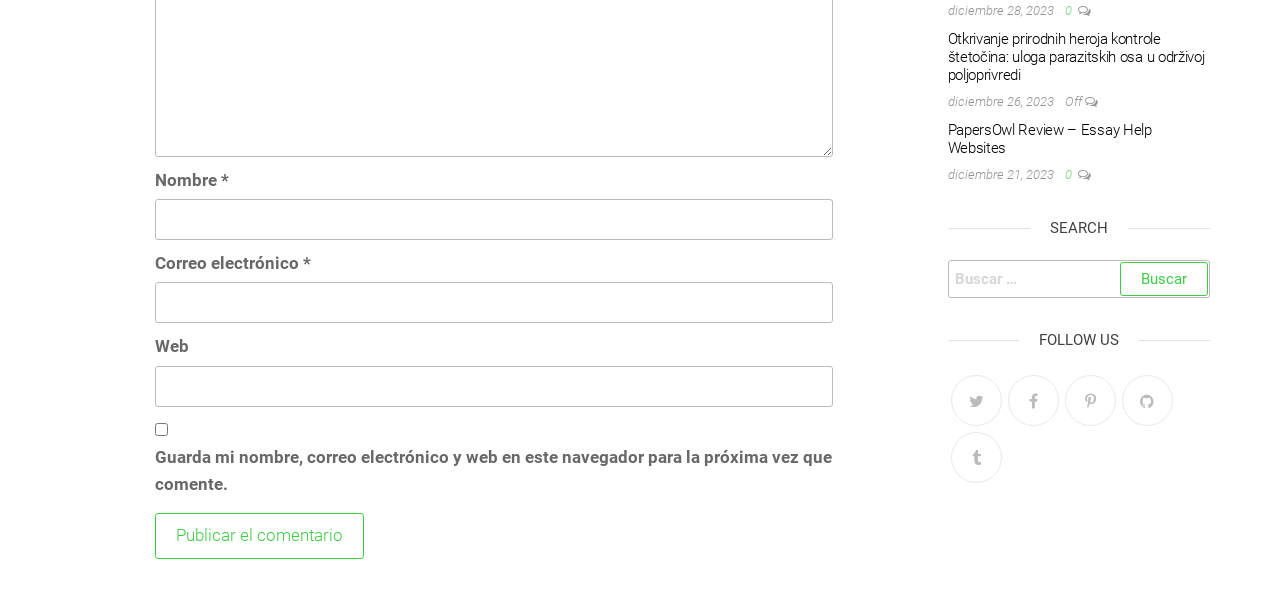What is the purpose of the checkbox?
Give a thorough and detailed response to the question.

The checkbox is located below the 'Web' textbox and is labeled 'Guarda mi nombre, correo electrónico y web en este navegador para la próxima vez que comente.' This suggests that its purpose is to save the user's name, email, and web information for future comments.